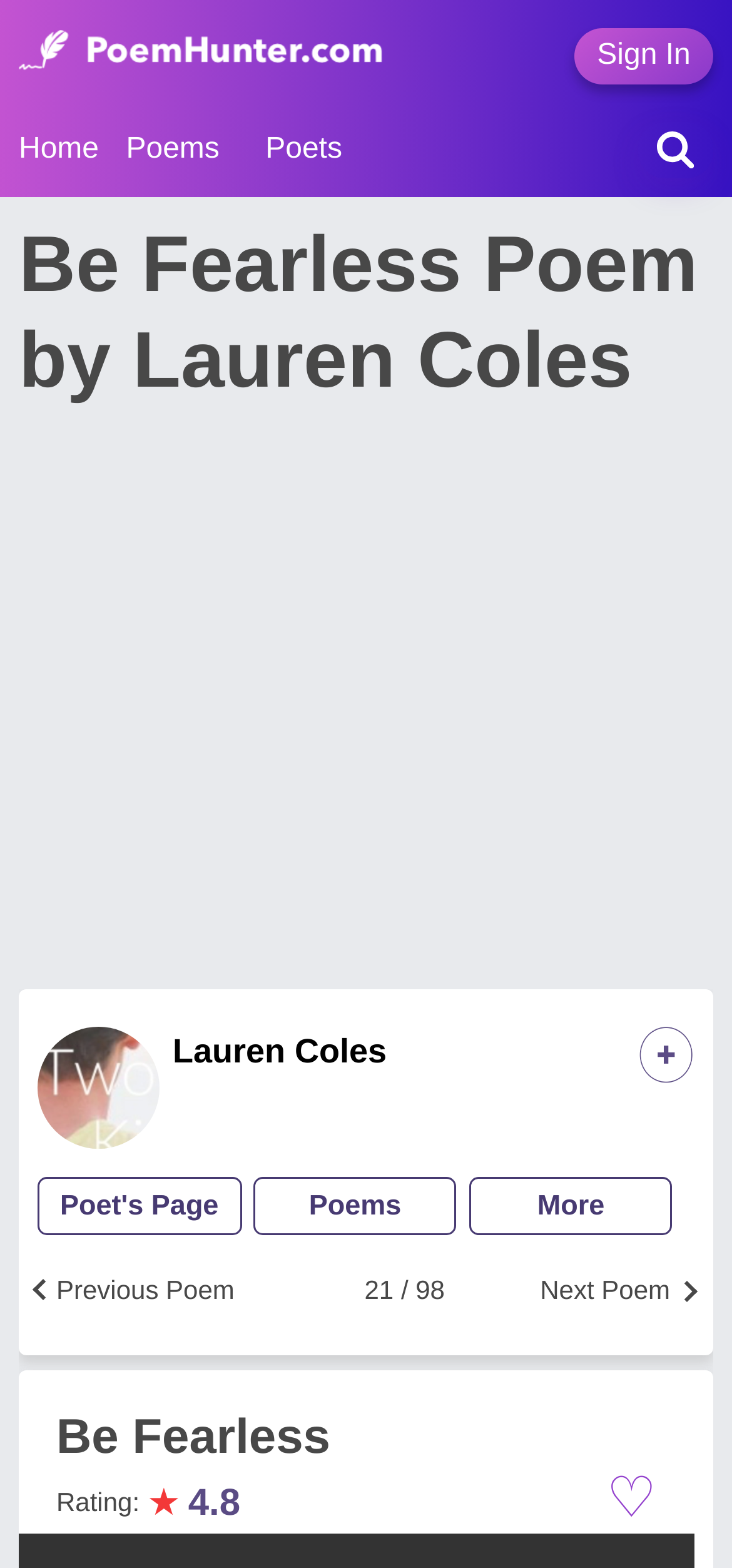Determine the bounding box coordinates of the clickable element to achieve the following action: 'Select the 'All' option'. Provide the coordinates as four float values between 0 and 1, formatted as [left, top, right, bottom].

None